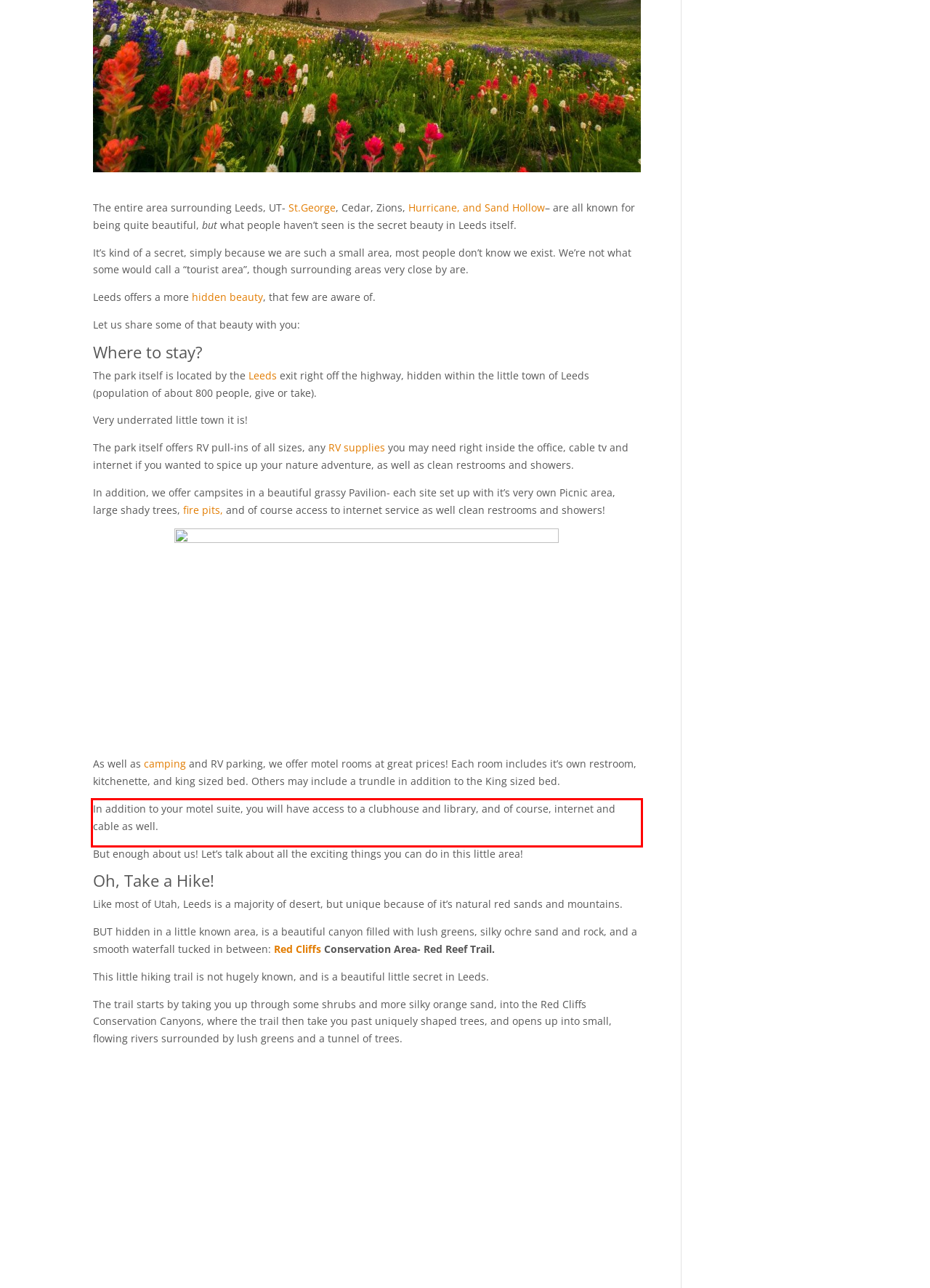Examine the webpage screenshot and use OCR to obtain the text inside the red bounding box.

In addition to your motel suite, you will have access to a clubhouse and library, and of course, internet and cable as well.